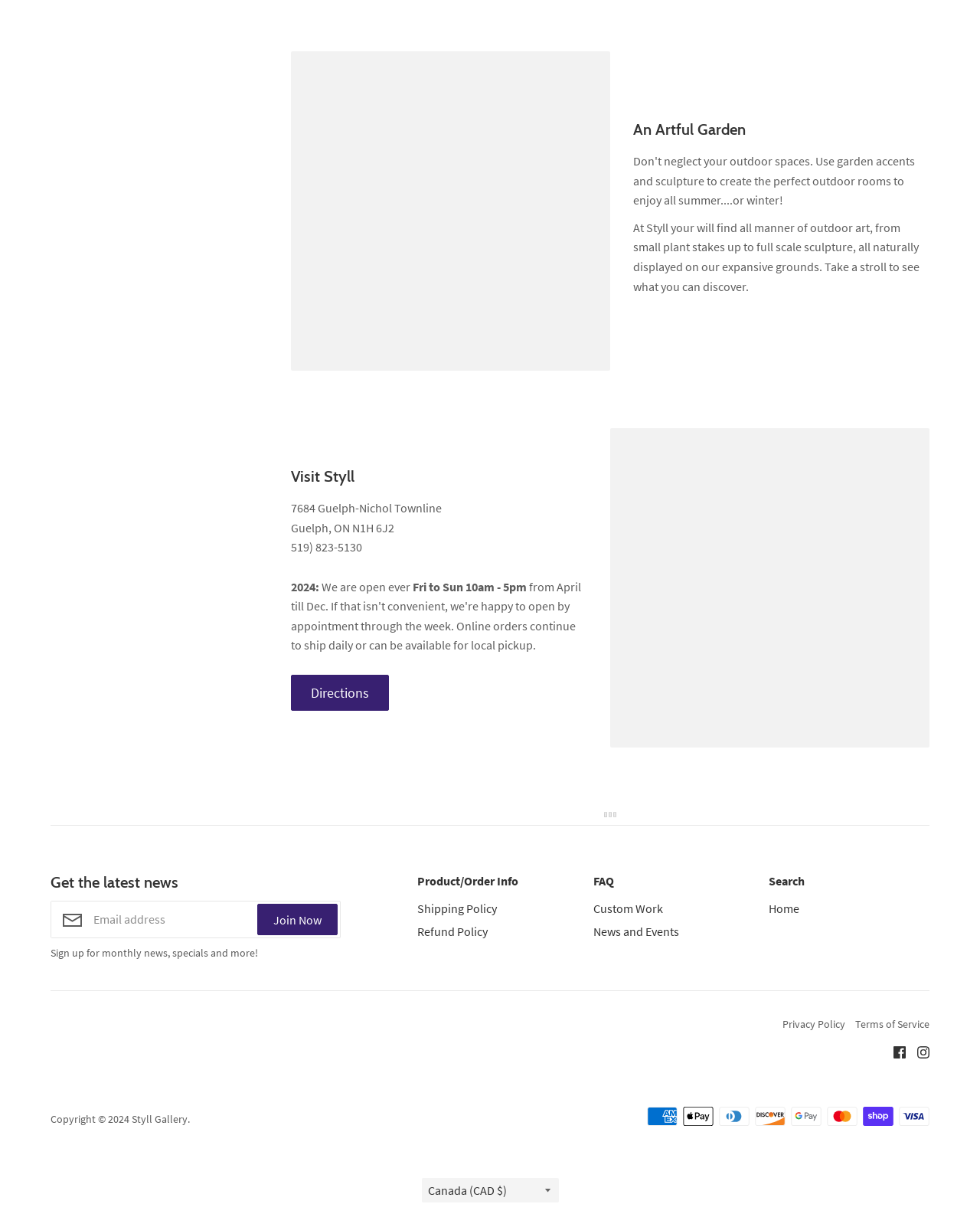Locate the bounding box coordinates of the area where you should click to accomplish the instruction: "Get directions to Styll".

[0.297, 0.55, 0.397, 0.579]